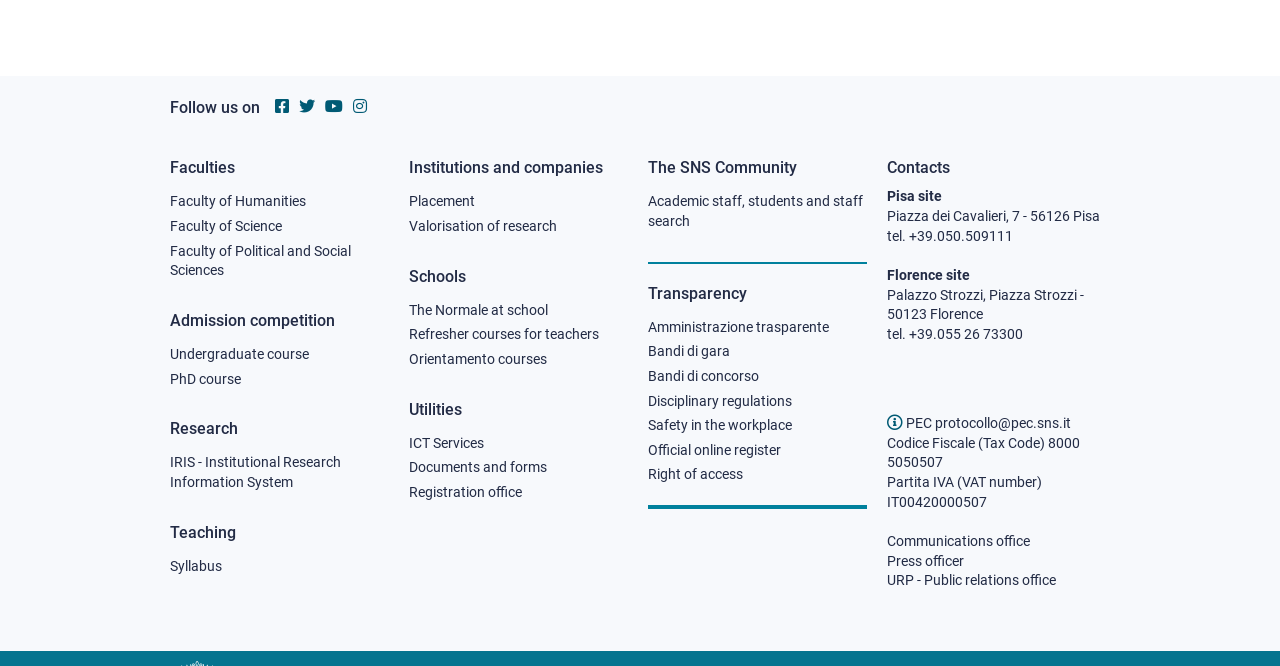Based on the provided description, "URP - Public relations office", find the bounding box of the corresponding UI element in the screenshot.

[0.693, 0.859, 0.825, 0.883]